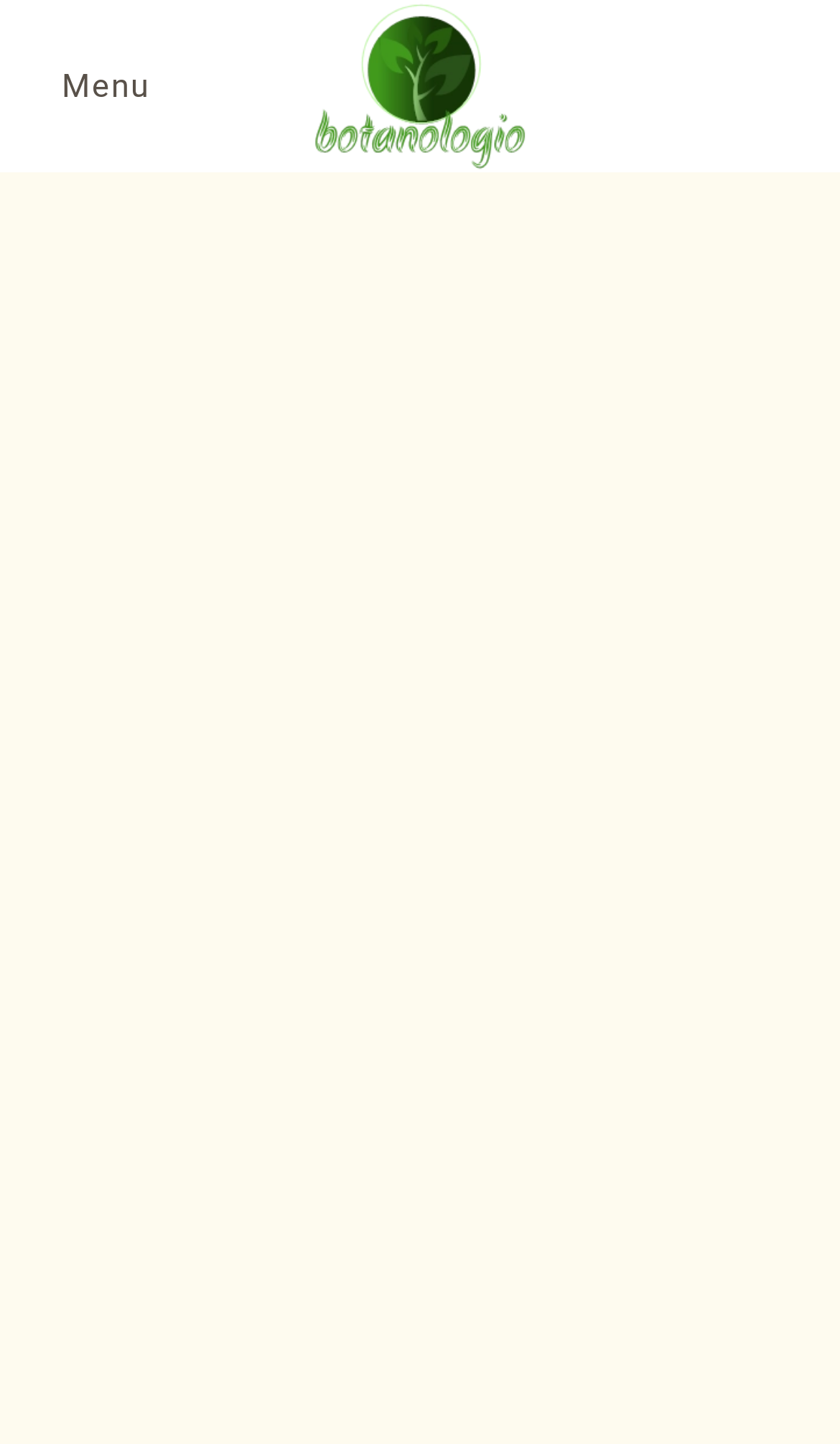What is the last menu item?
Refer to the image and provide a detailed answer to the question.

I looked at the menu items and found that the last one is 'Contact', which is located at the bottom of the menu list.